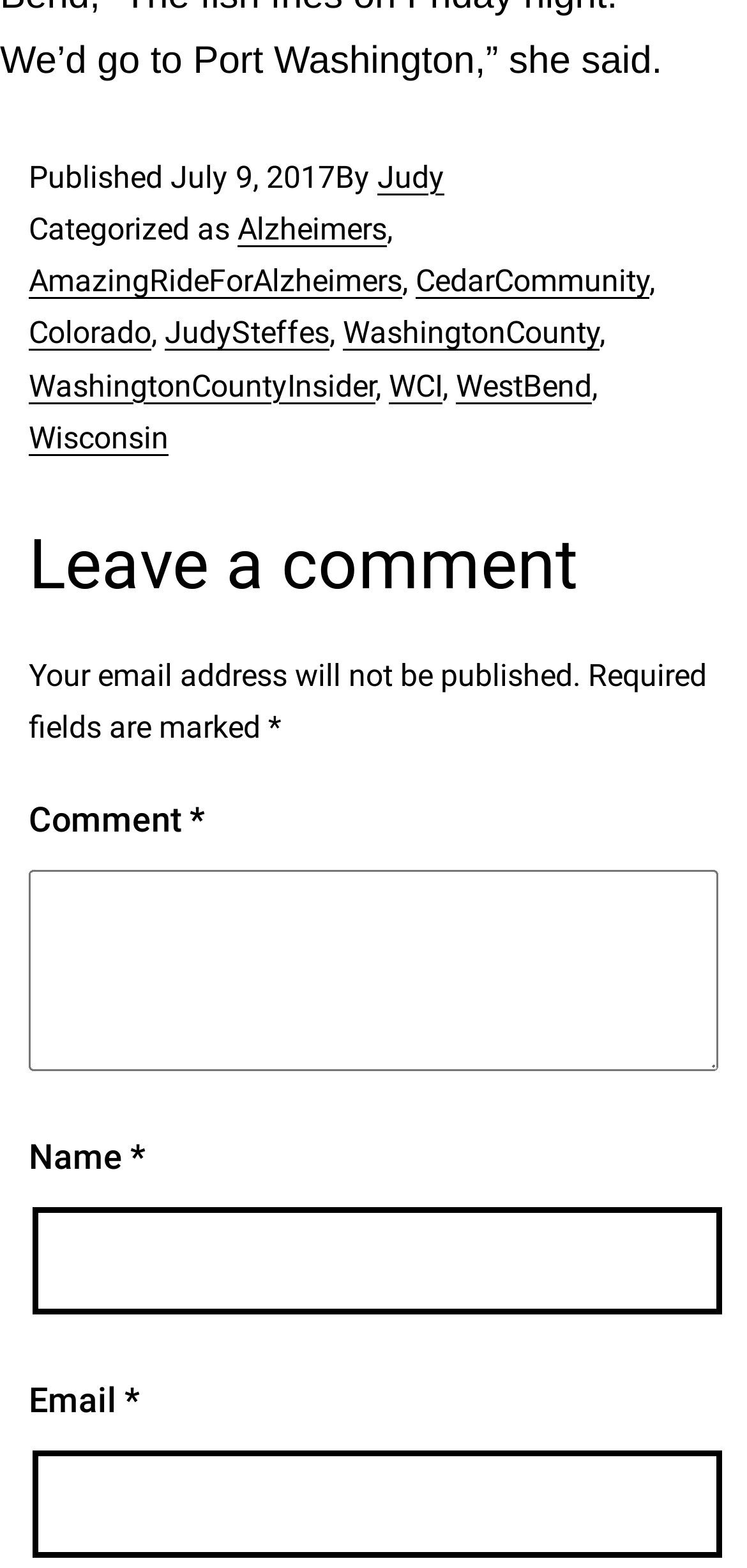Please identify the bounding box coordinates of the element's region that should be clicked to execute the following instruction: "Click on the 'Alzheimers' category". The bounding box coordinates must be four float numbers between 0 and 1, i.e., [left, top, right, bottom].

[0.318, 0.134, 0.518, 0.158]